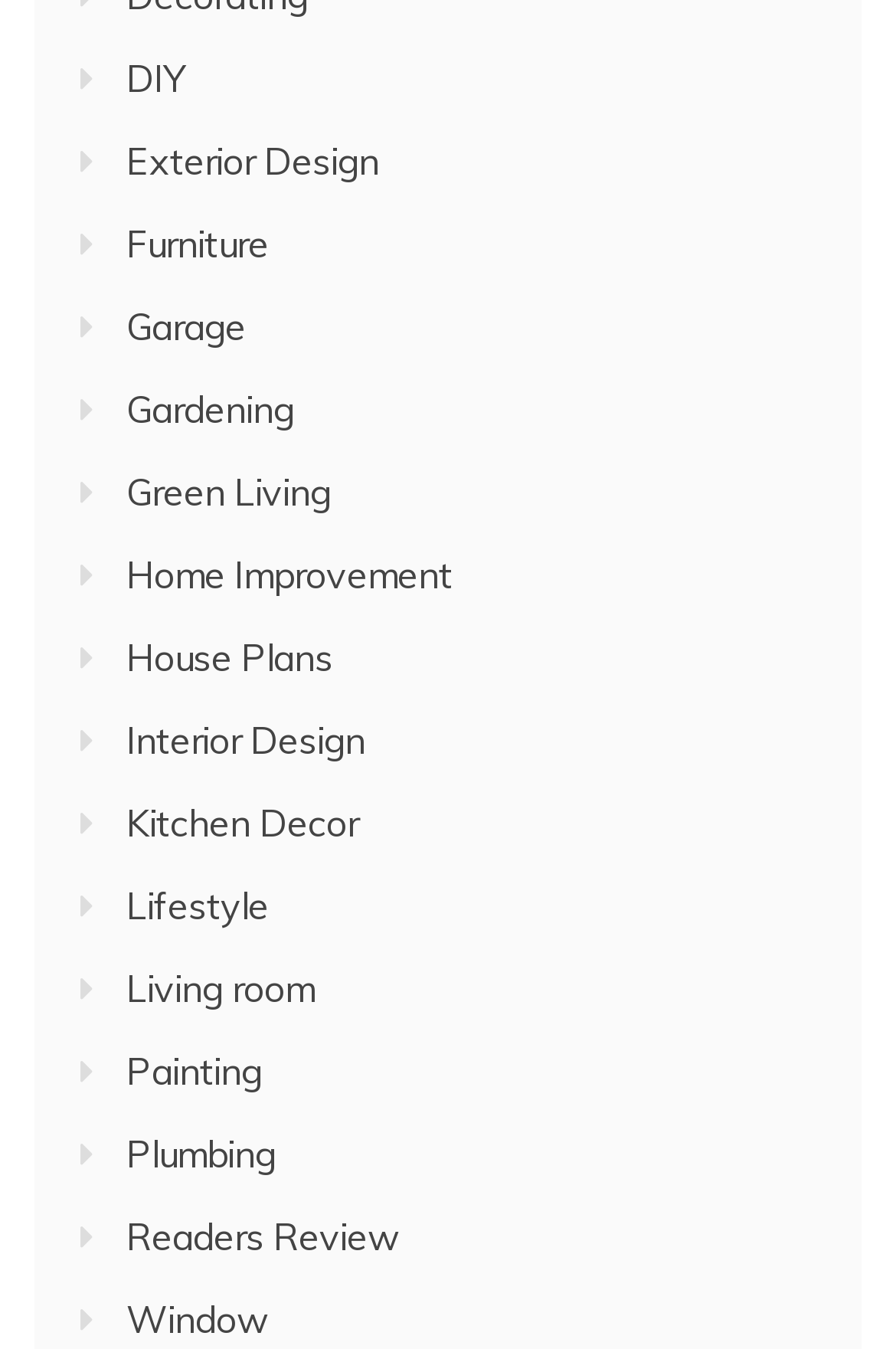Locate the bounding box coordinates of the element I should click to achieve the following instruction: "visit Exterior Design".

[0.141, 0.102, 0.423, 0.136]